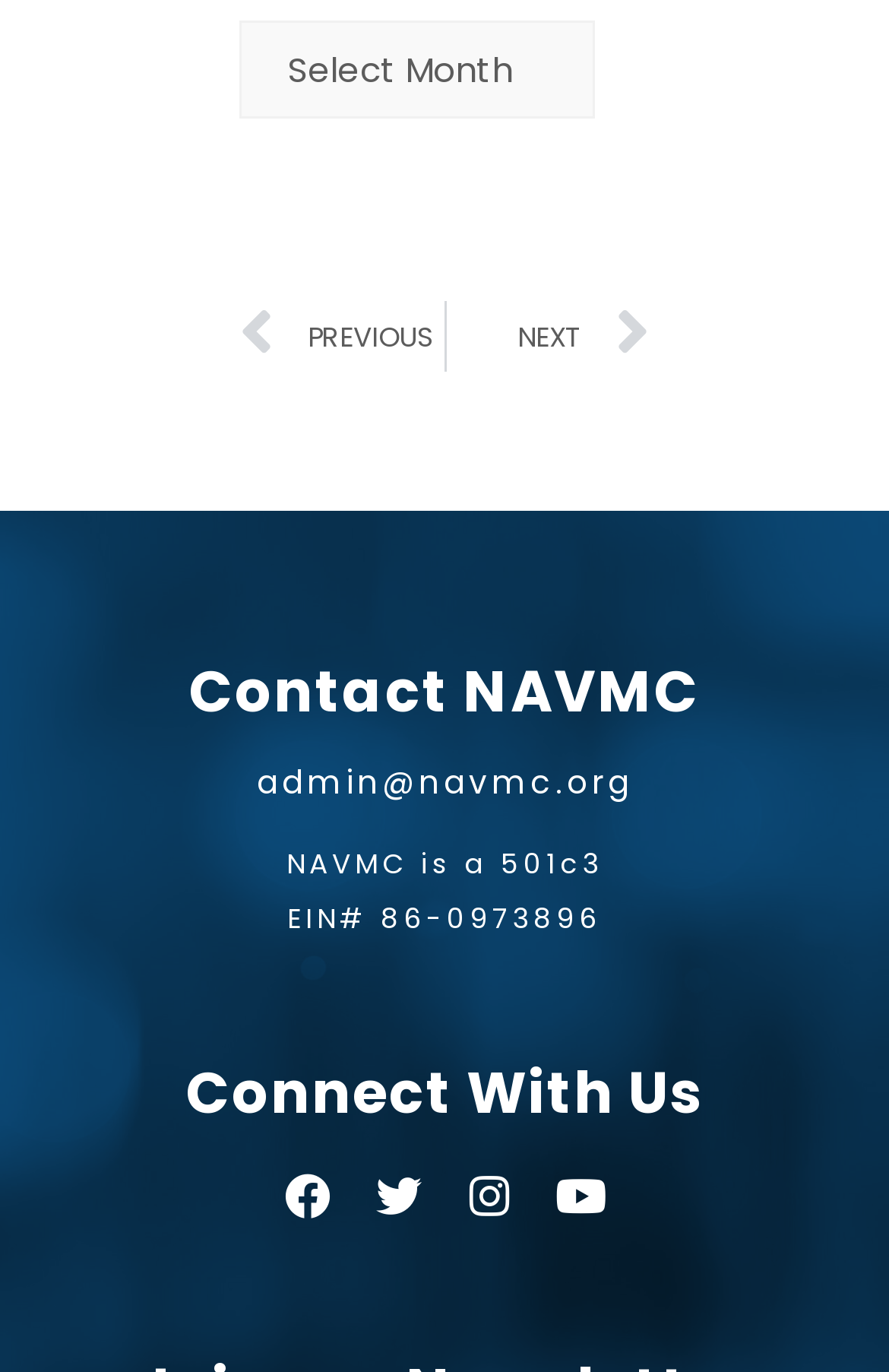What is the EIN number of NAVMC?
Based on the image, answer the question in a detailed manner.

The EIN number is mentioned in the text 'EIN# 86-0973896', which is present on the webpage, likely indicating the organization's tax identification number.